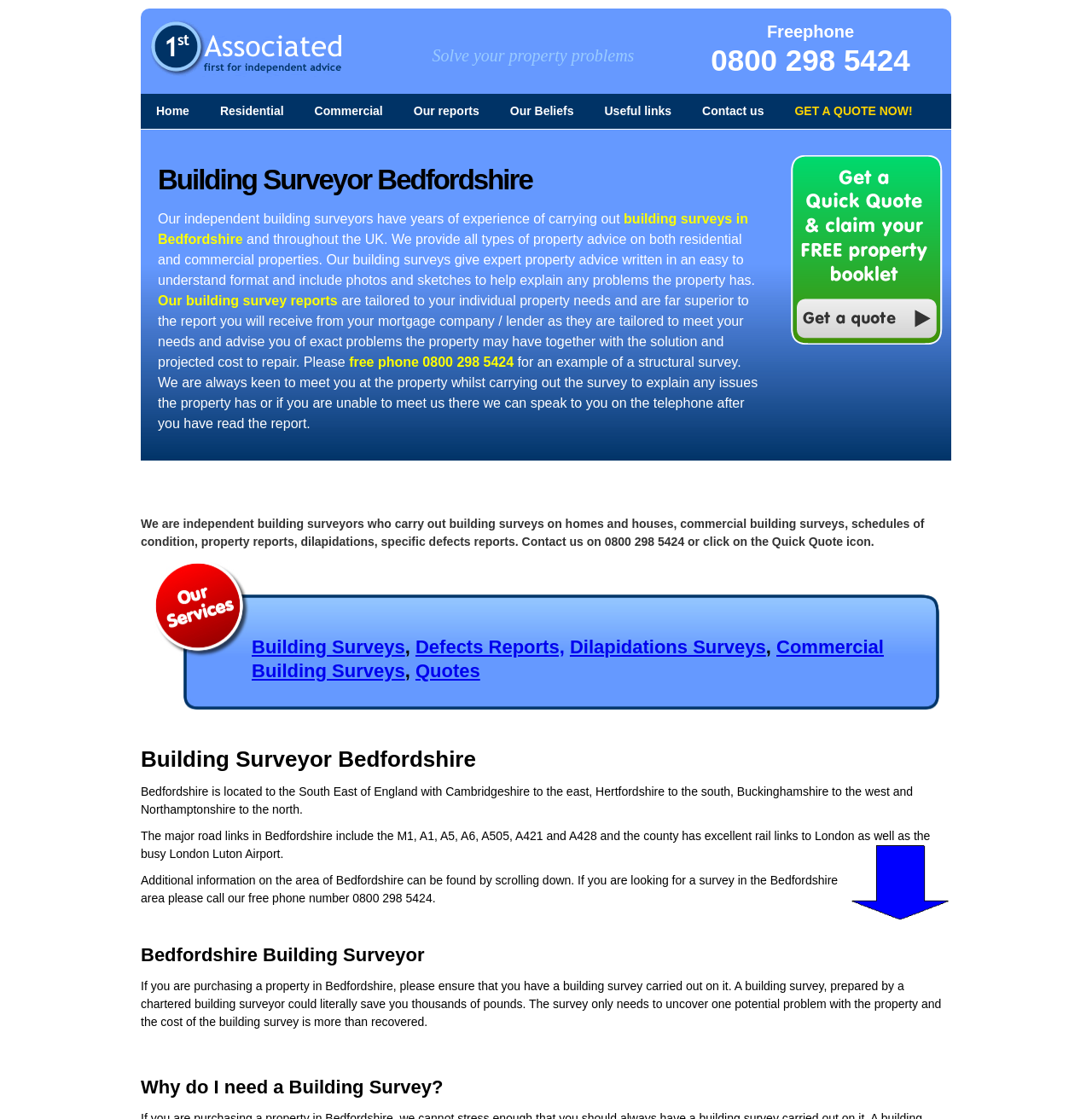Kindly determine the bounding box coordinates of the area that needs to be clicked to fulfill this instruction: "Click the 'Building Surveys' link".

[0.23, 0.568, 0.371, 0.587]